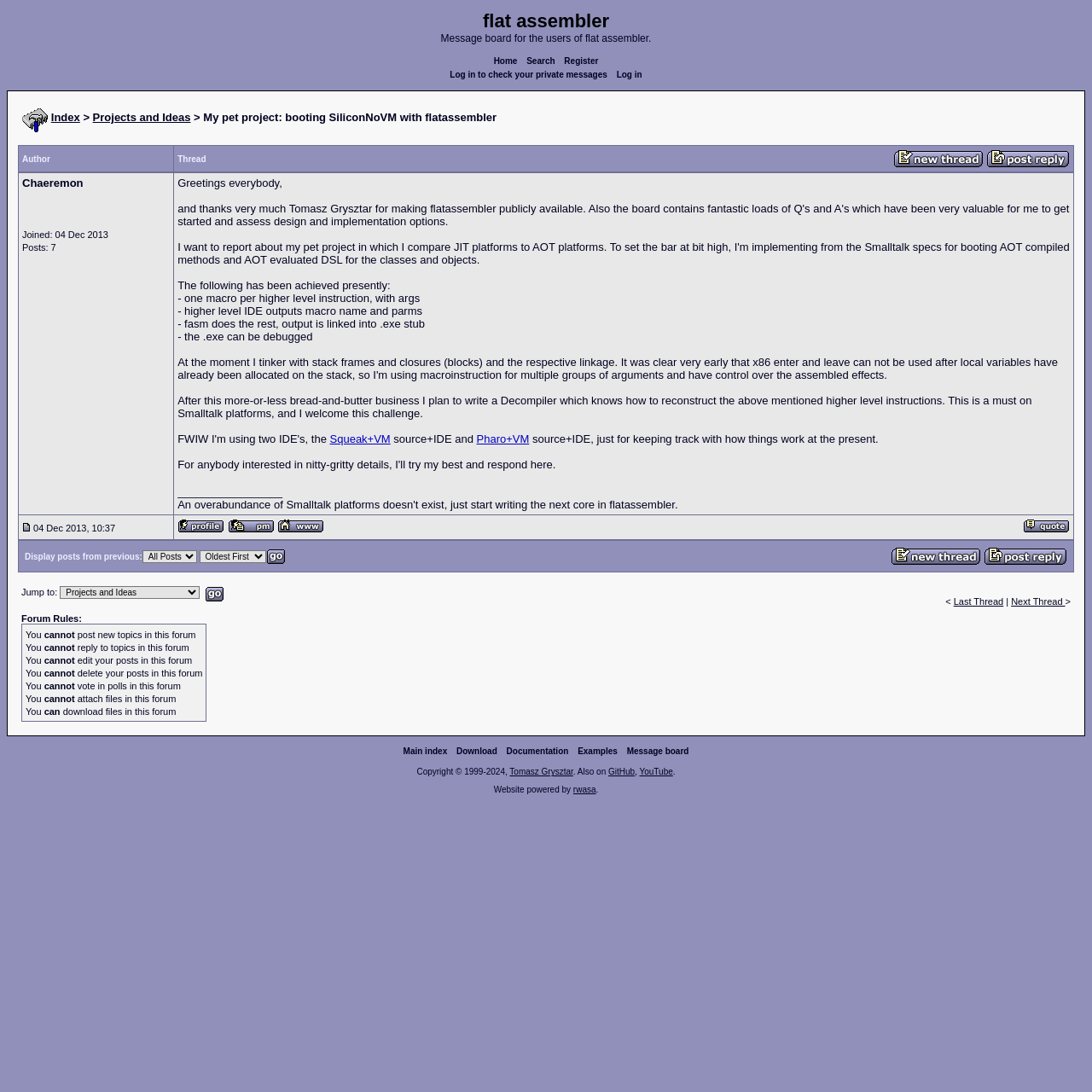Please determine the bounding box of the UI element that matches this description: alt="Post new topic". The coordinates should be given as (top-left x, top-left y, bottom-right x, bottom-right y), with all values between 0 and 1.

[0.818, 0.139, 0.901, 0.147]